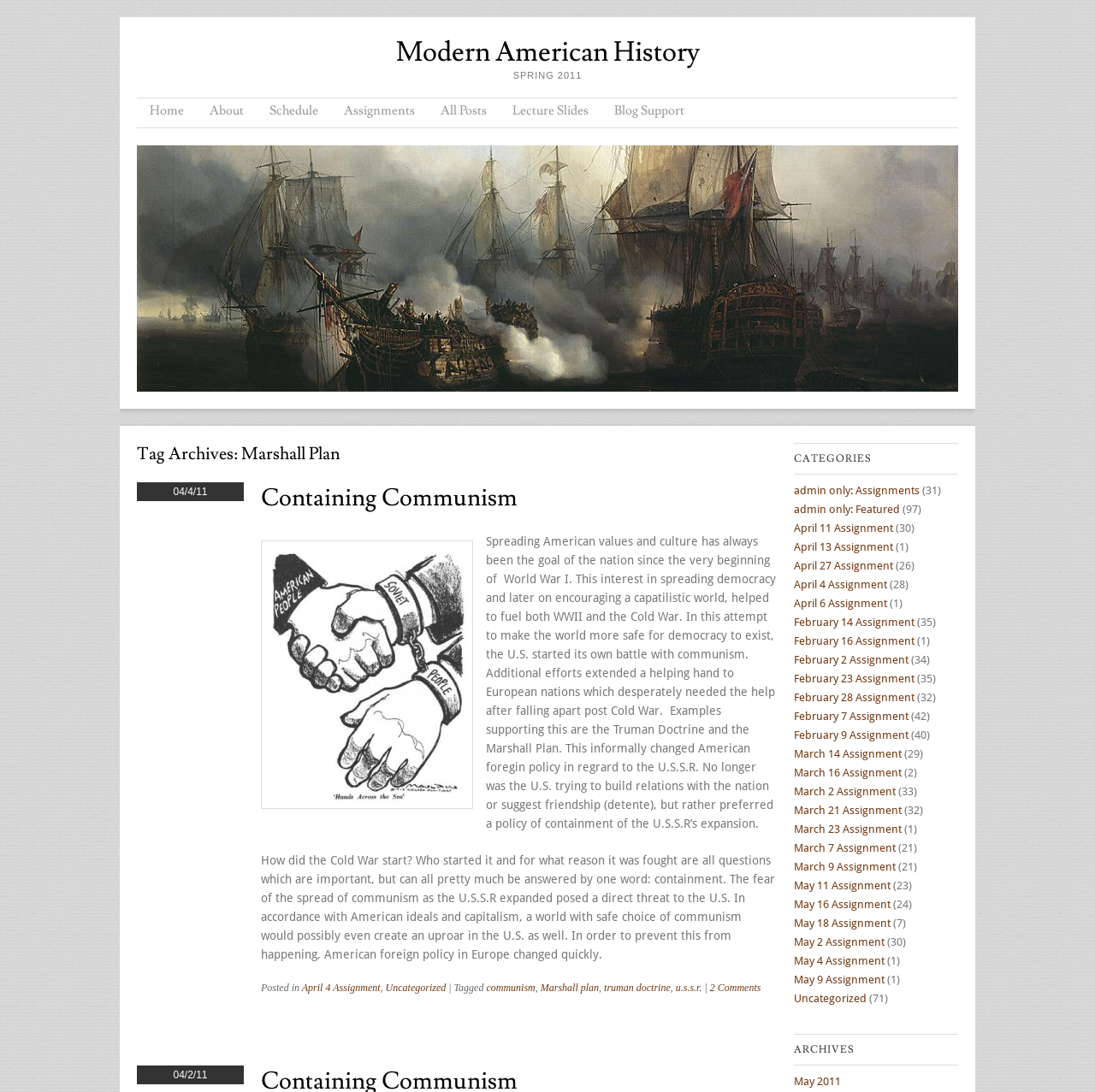Please provide the bounding box coordinates for the element that needs to be clicked to perform the instruction: "Print the page". The coordinates must consist of four float numbers between 0 and 1, formatted as [left, top, right, bottom].

None